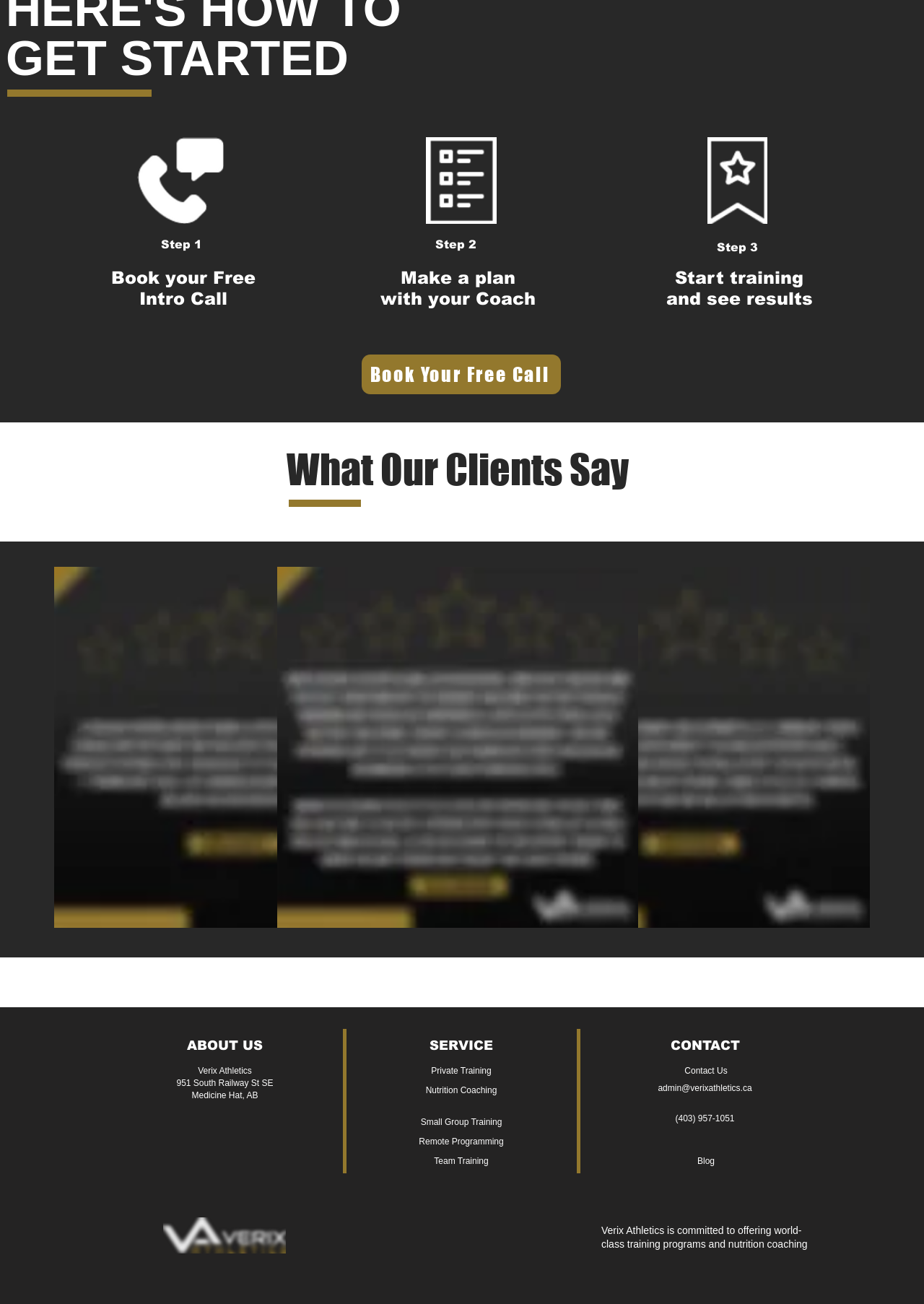Using floating point numbers between 0 and 1, provide the bounding box coordinates in the format (top-left x, top-left y, bottom-right x, bottom-right y). Locate the UI element described here: Remote Programming

[0.453, 0.872, 0.545, 0.879]